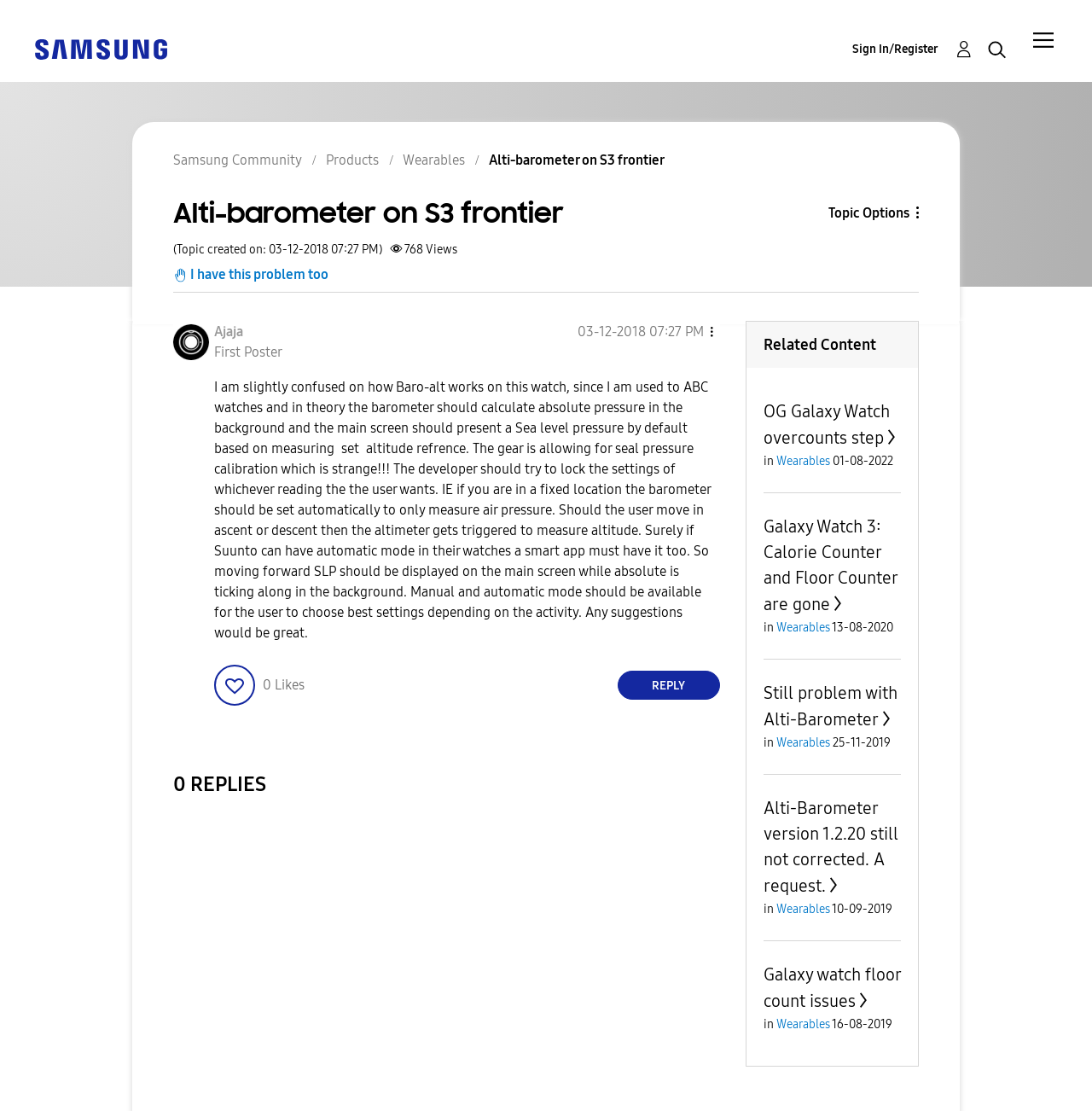Please indicate the bounding box coordinates for the clickable area to complete the following task: "Search for topics". The coordinates should be specified as four float numbers between 0 and 1, i.e., [left, top, right, bottom].

[0.905, 0.037, 0.921, 0.053]